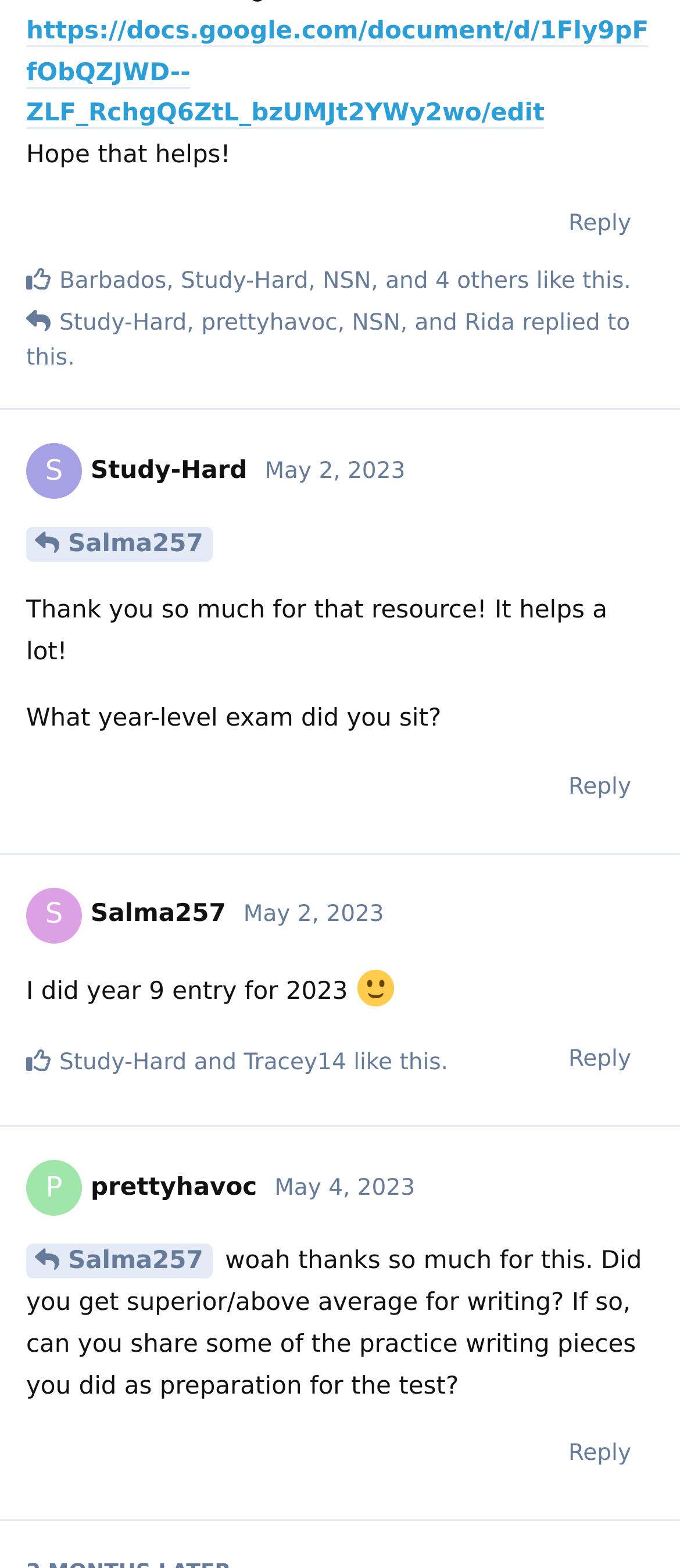What is the name of the person who replied to a comment?
Using the image, provide a concise answer in one word or a short phrase.

Salma257